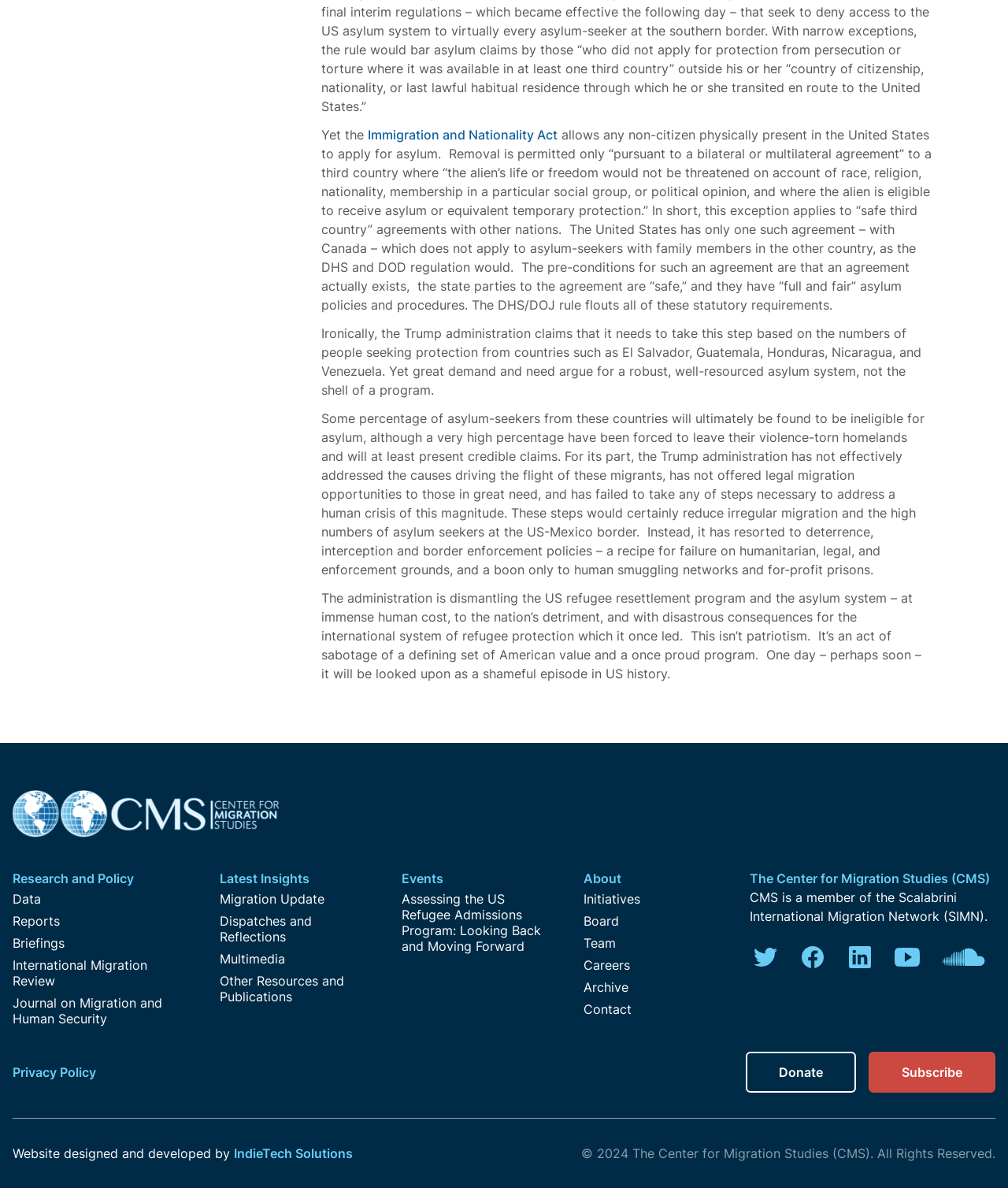What is the criticism of the Trump administration's asylum policies?
Answer the question with a detailed explanation, including all necessary information.

The text argues that the Trump administration's policies are inhumane because they fail to address the root causes of migration and instead resort to deterrence and border enforcement, which can lead to human suffering and even death. The policies are also criticized as ineffective because they do not address the underlying issues driving migration.